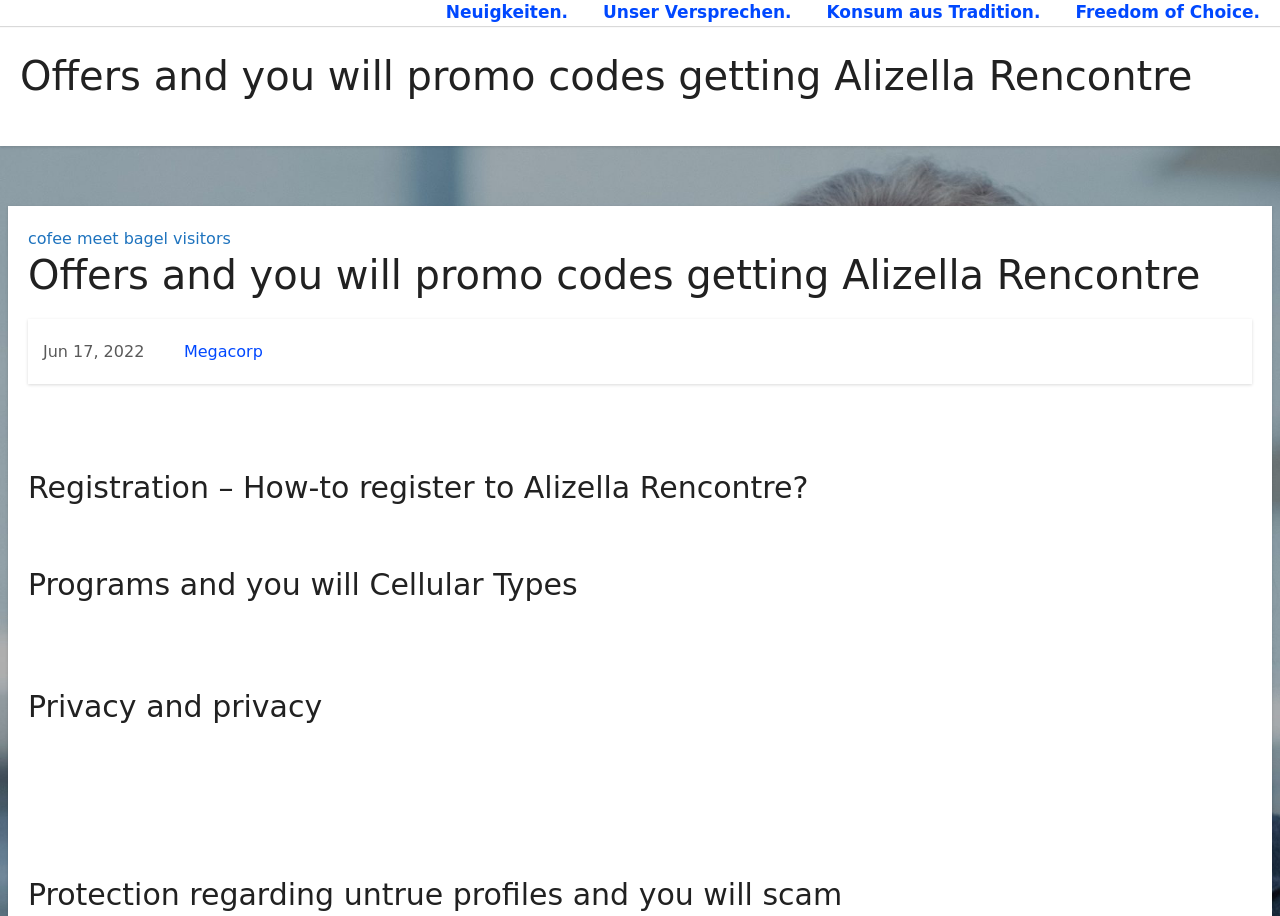Does the website have a fully responsive design?
Please analyze the image and answer the question with as much detail as possible.

According to the text, 'So it dating website doesn’t always have a fully responsive web site design, which will make challenging to make use of brand new matchmaking feature to the a cell phone or pill.' This indicates that the website does not have a fully responsive design.